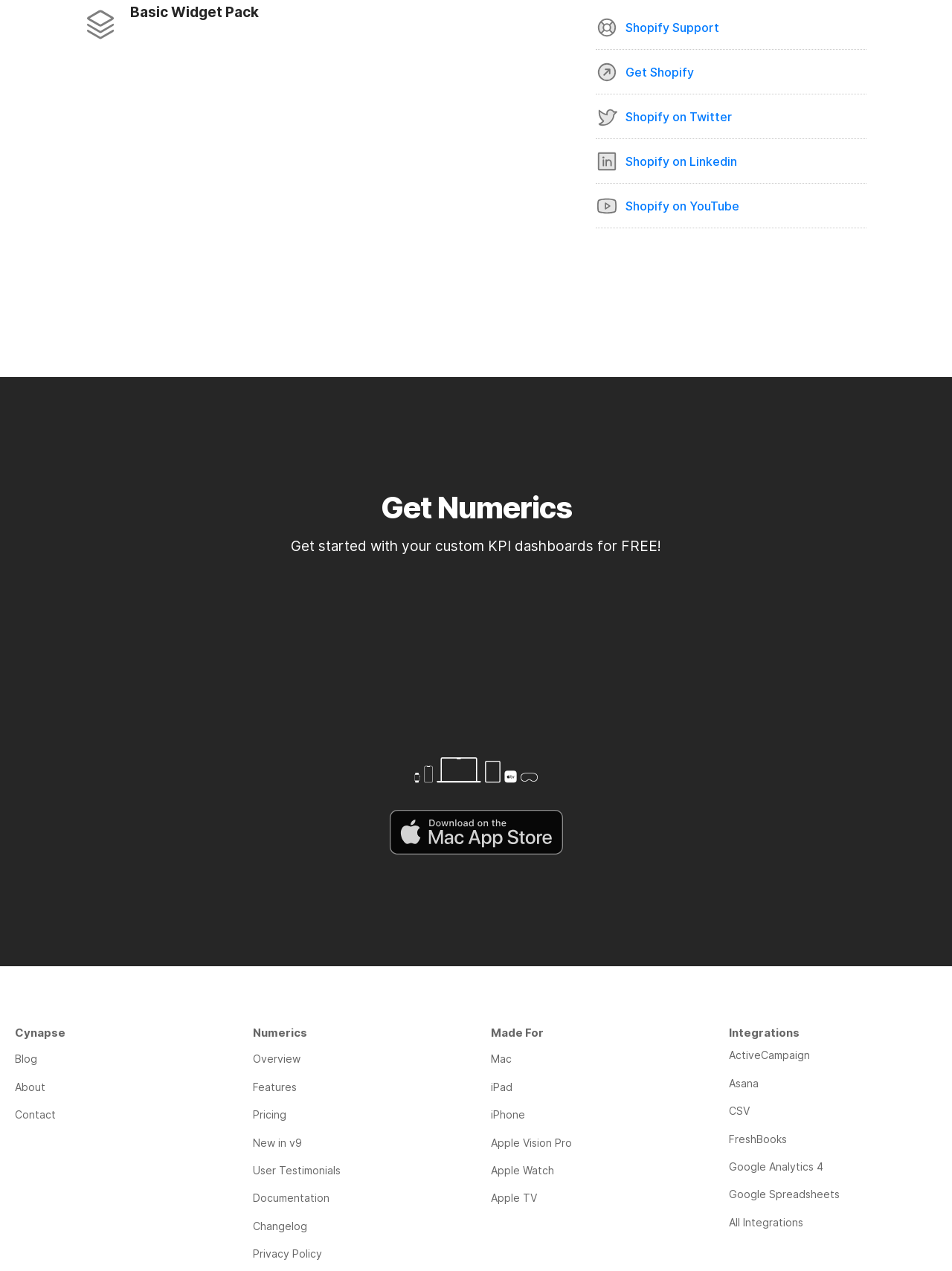Locate the coordinates of the bounding box for the clickable region that fulfills this instruction: "Download Numerics on the Mac App Store".

[0.409, 0.637, 0.591, 0.672]